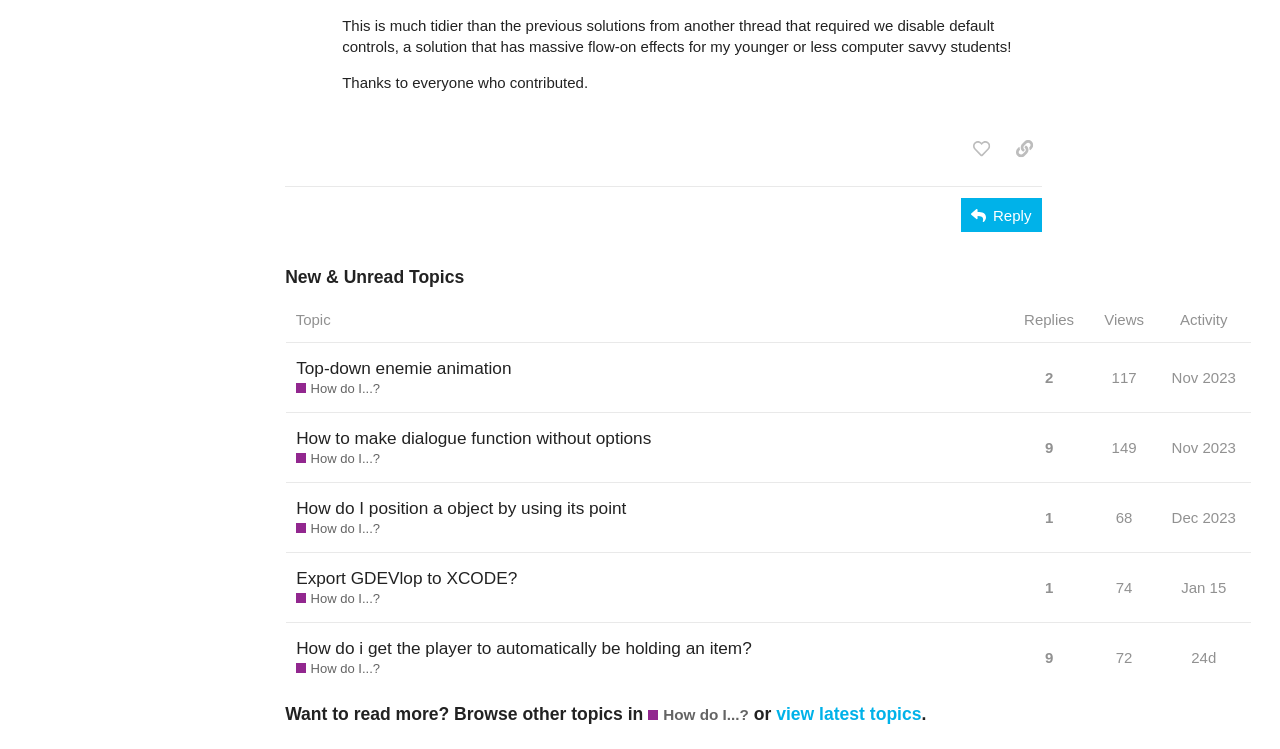Please reply with a single word or brief phrase to the question: 
How many replies does the topic 'How do i get the player to automatically be holding an item?' have?

9